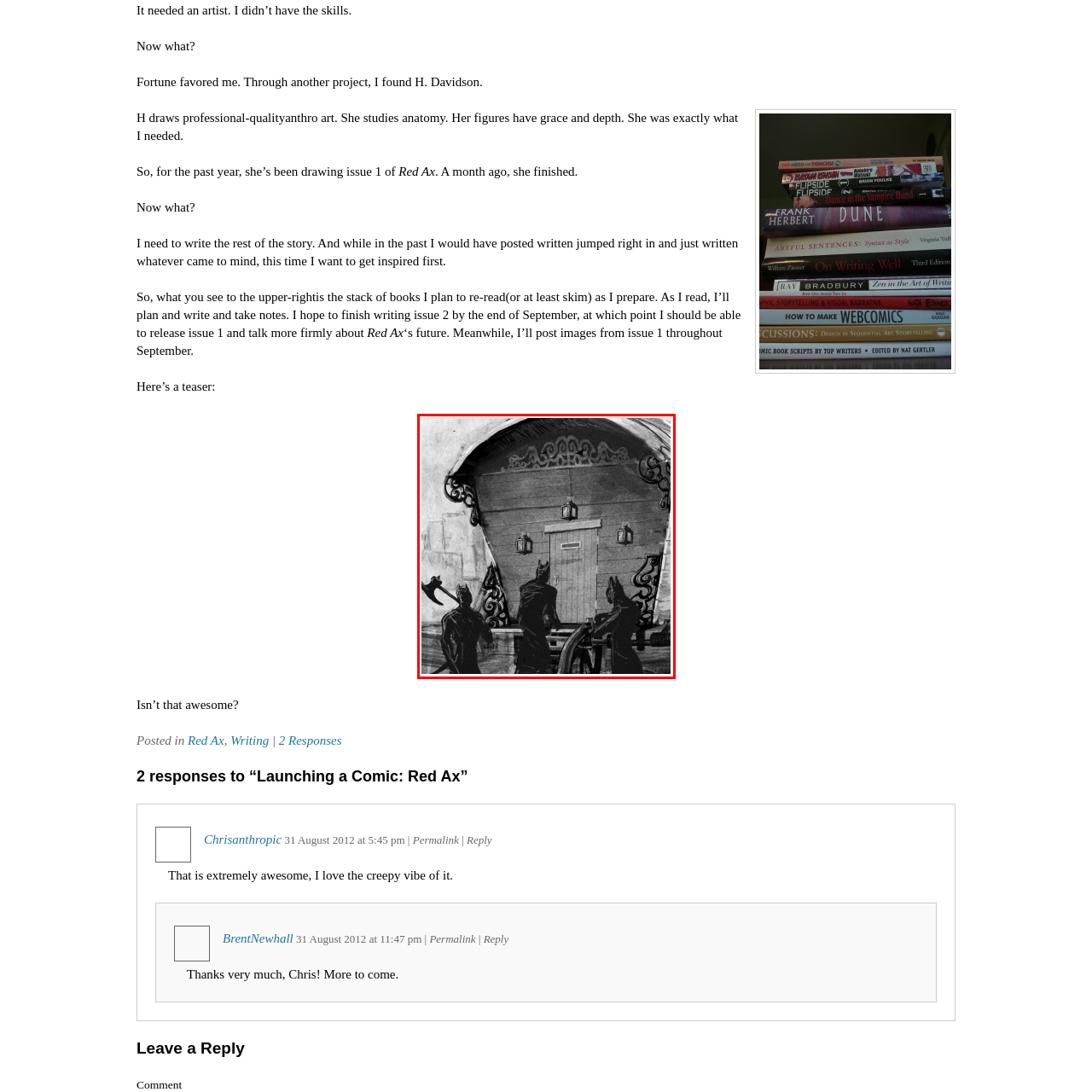What is the third figure holding? View the image inside the red bounding box and respond with a concise one-word or short-phrase answer.

an axe